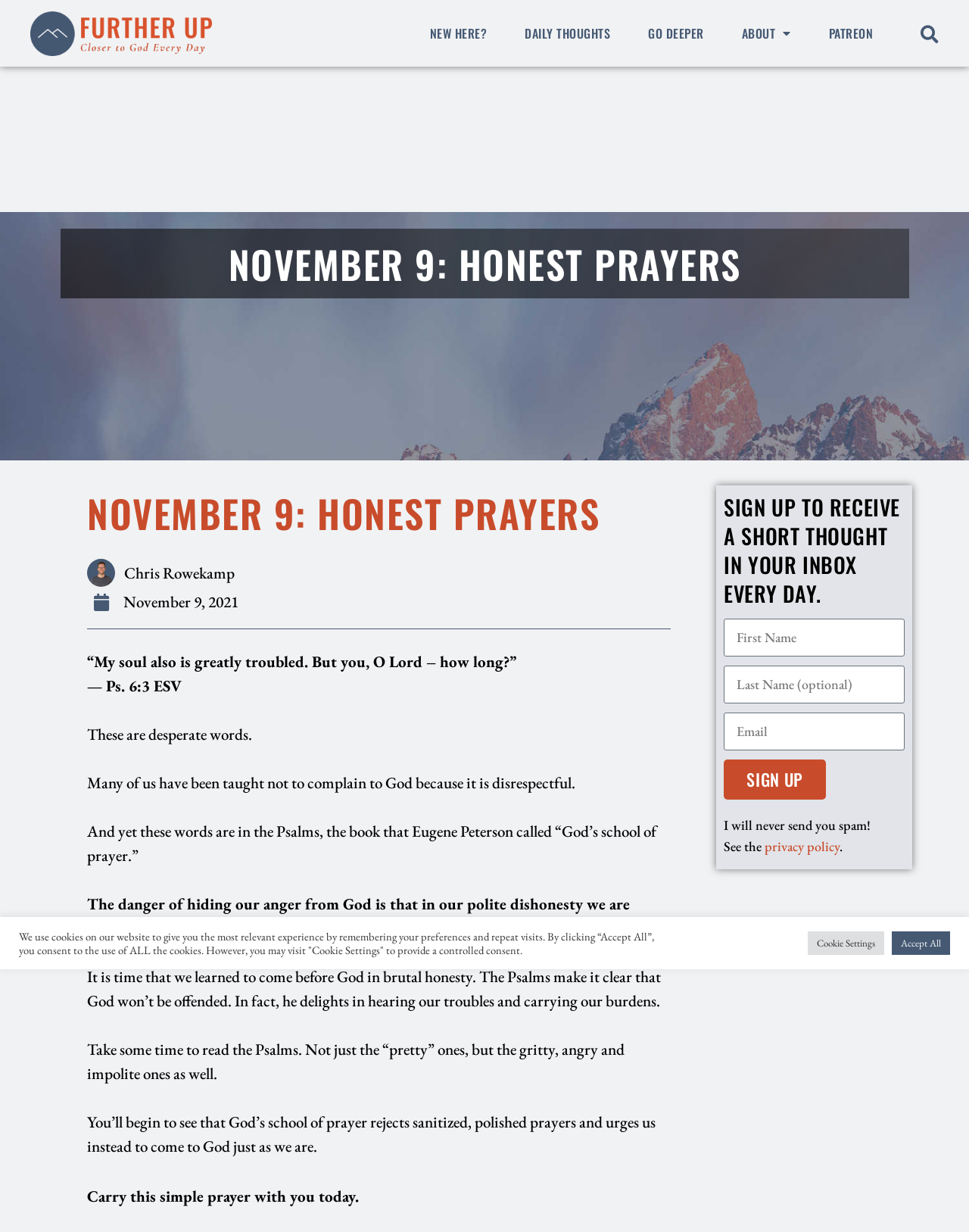Pinpoint the bounding box coordinates of the clickable element to carry out the following instruction: "Click the 'SIGN UP' button."

[0.747, 0.617, 0.852, 0.649]